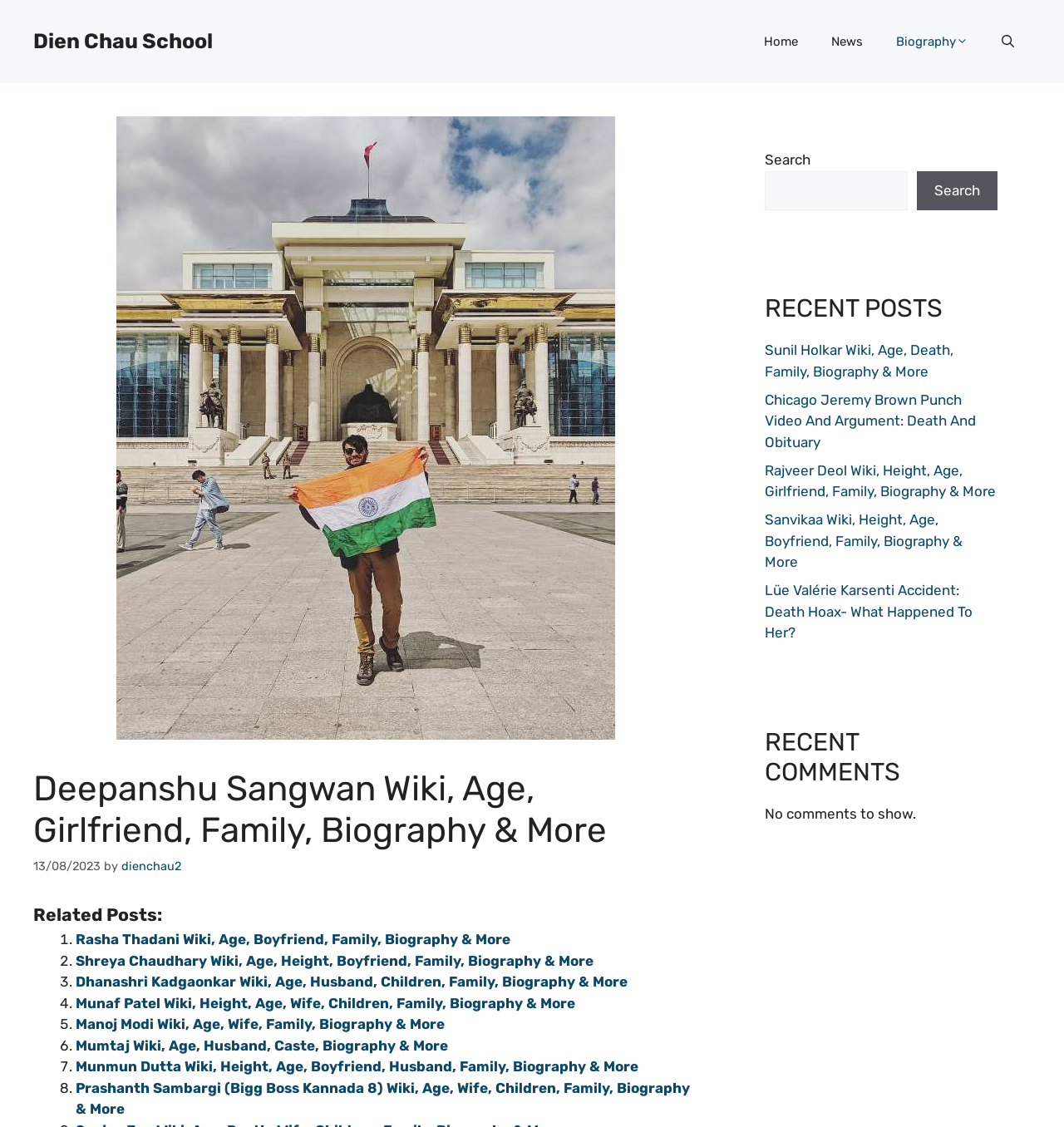Determine the bounding box coordinates for the clickable element required to fulfill the instruction: "Read the biography of Deepanshu Sangwan". Provide the coordinates as four float numbers between 0 and 1, i.e., [left, top, right, bottom].

[0.031, 0.681, 0.656, 0.756]